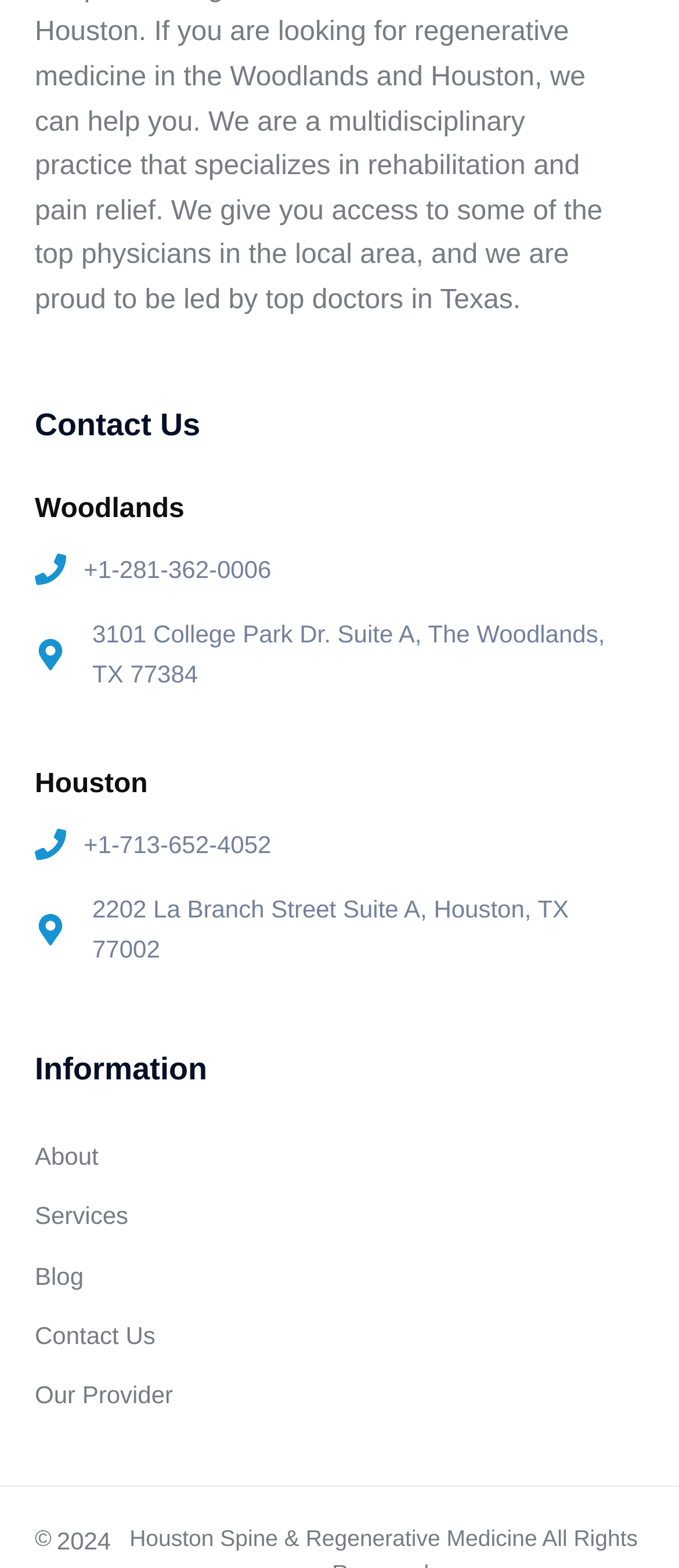Please answer the following question using a single word or phrase: 
What are the main sections of this website?

About, Services, Blog, Contact Us, Our Provider